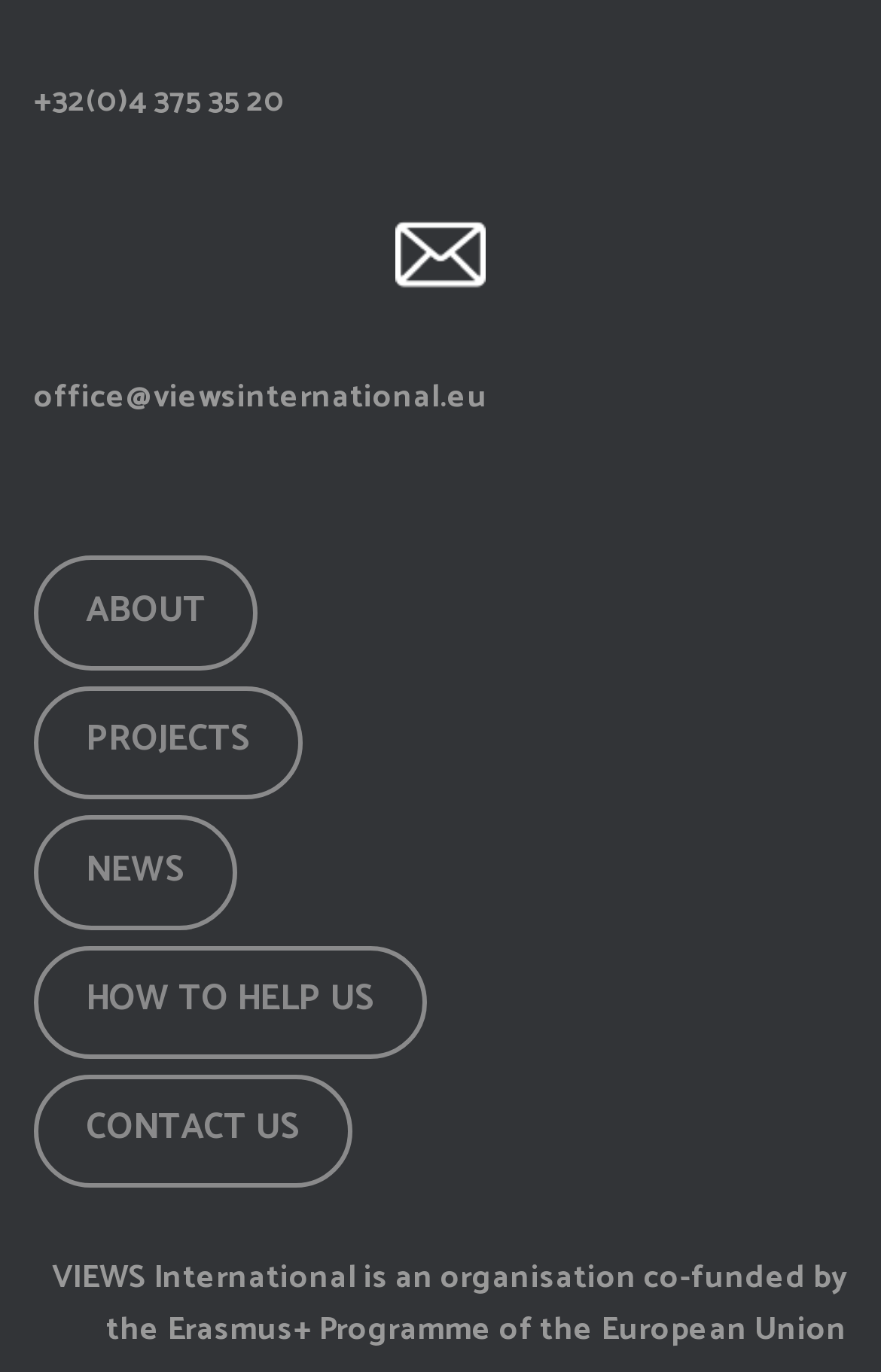What is the position of the 'NEWS' link?
Look at the screenshot and give a one-word or phrase answer.

third